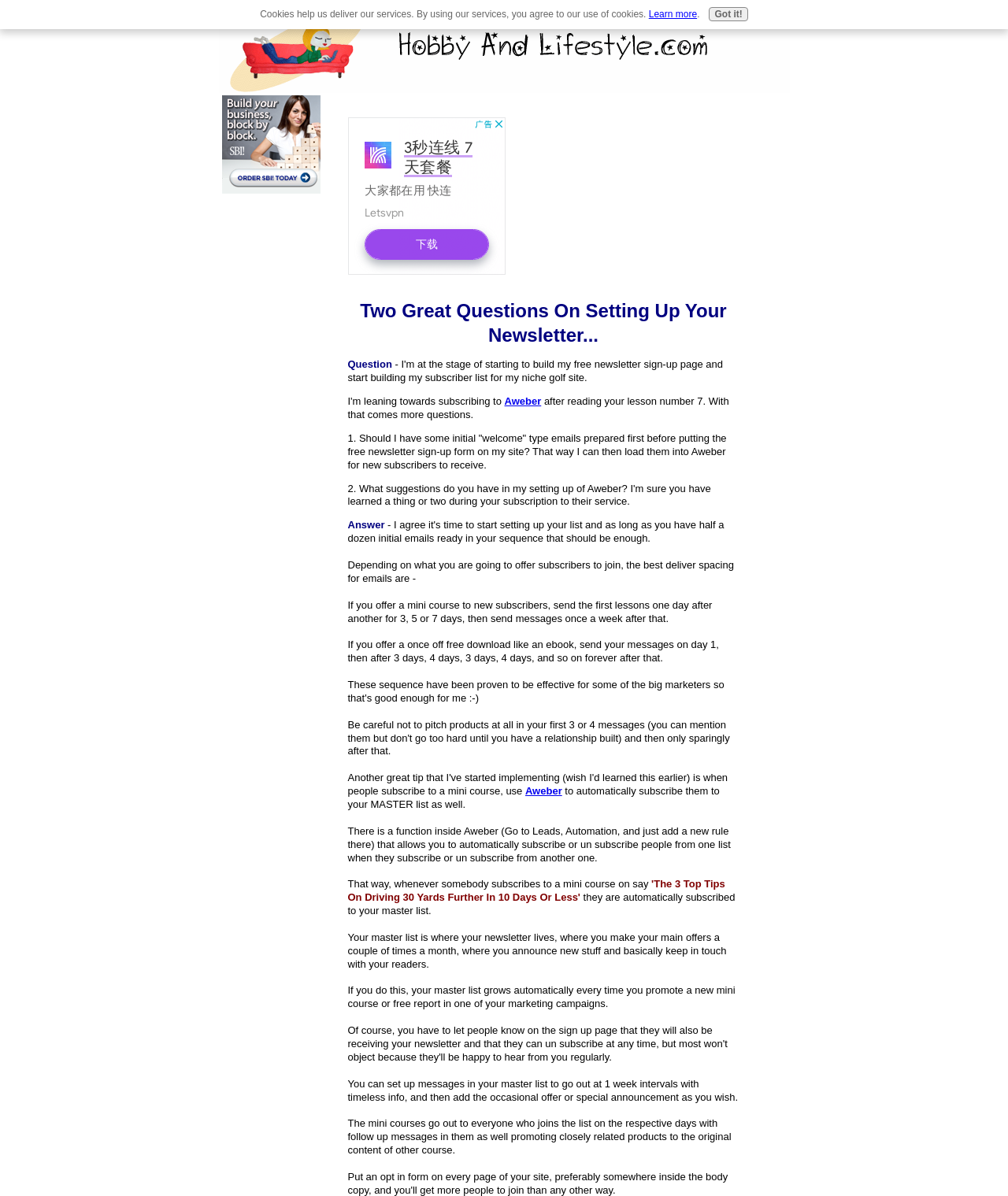What is the topic of the newsletter?
Provide a concise answer using a single word or phrase based on the image.

Aweber